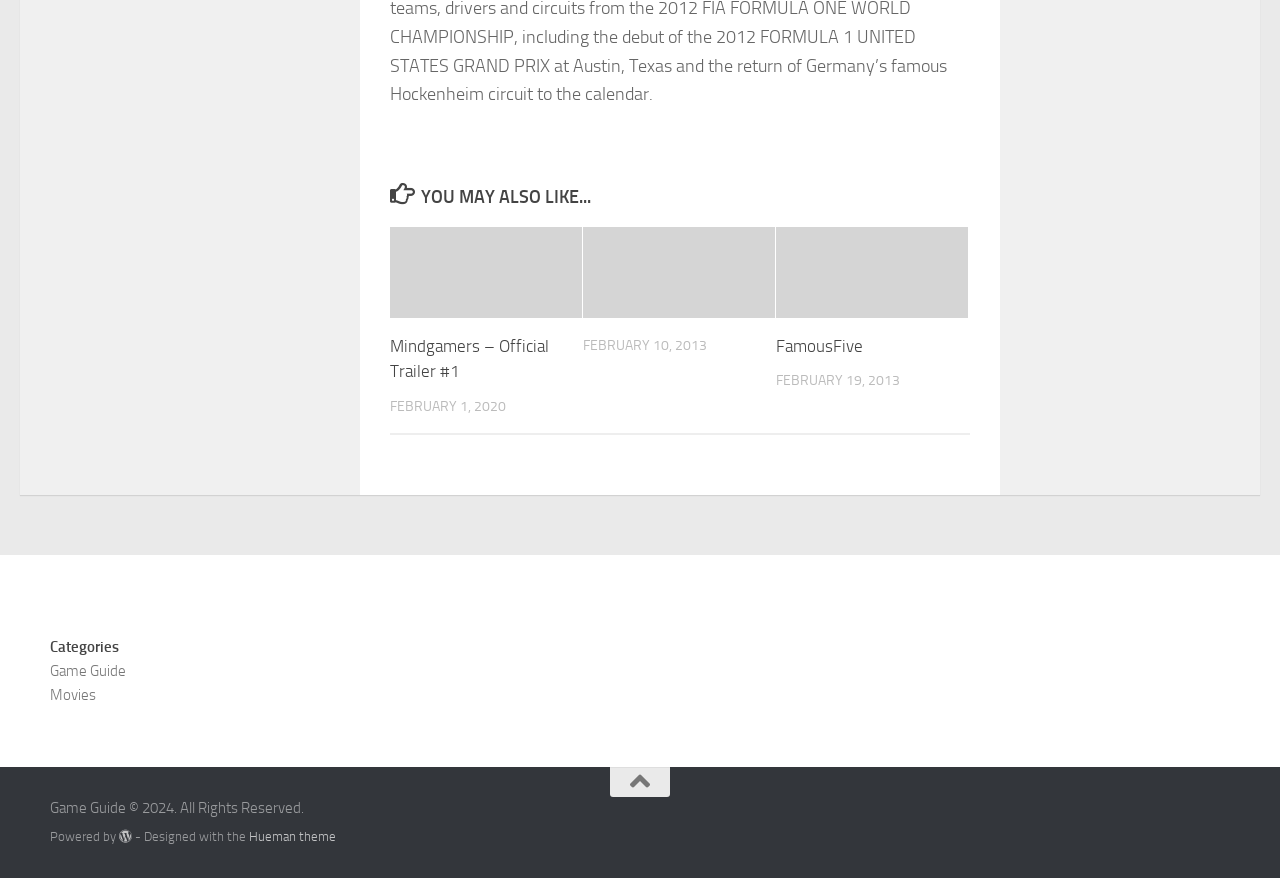Please study the image and answer the question comprehensively:
How many links are there in the footer section?

I looked at the bottom of the webpage and counted the number of links, which are 'Game Guide', 'Movies', '', and 'Hueman theme'.